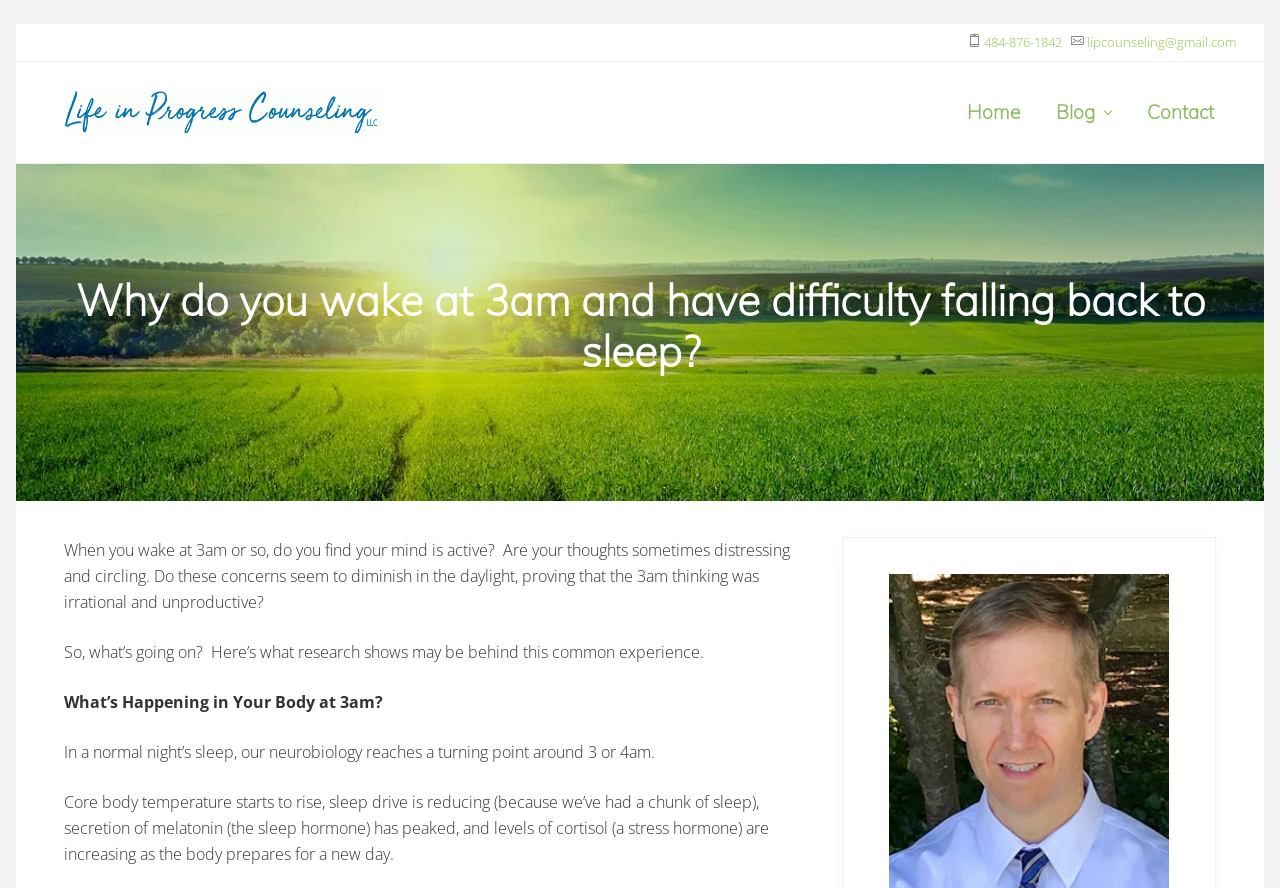What is the phone number provided on the webpage?
Give a one-word or short-phrase answer derived from the screenshot.

484-876-1842